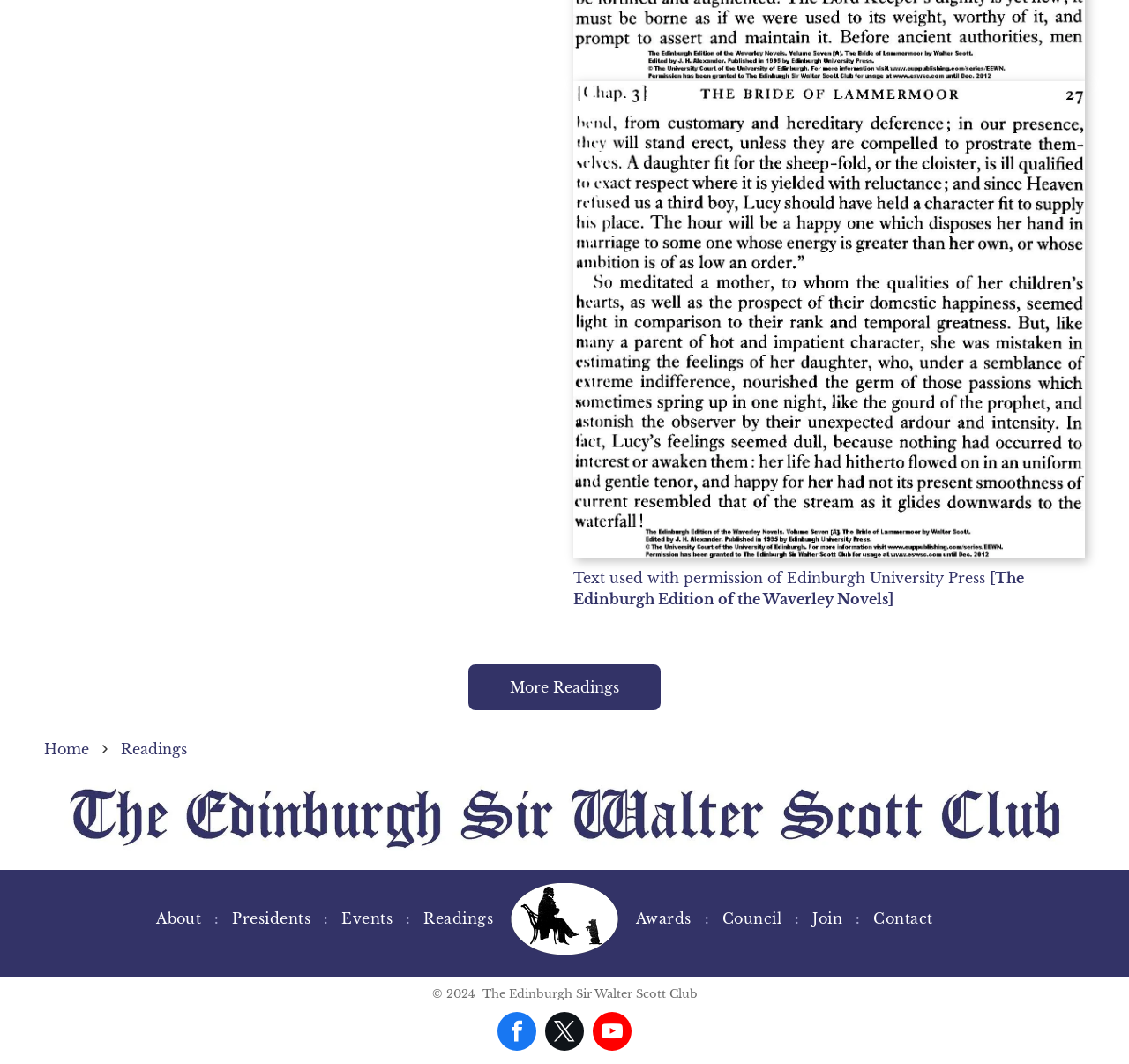Answer the following in one word or a short phrase: 
What is the copyright year?

2024